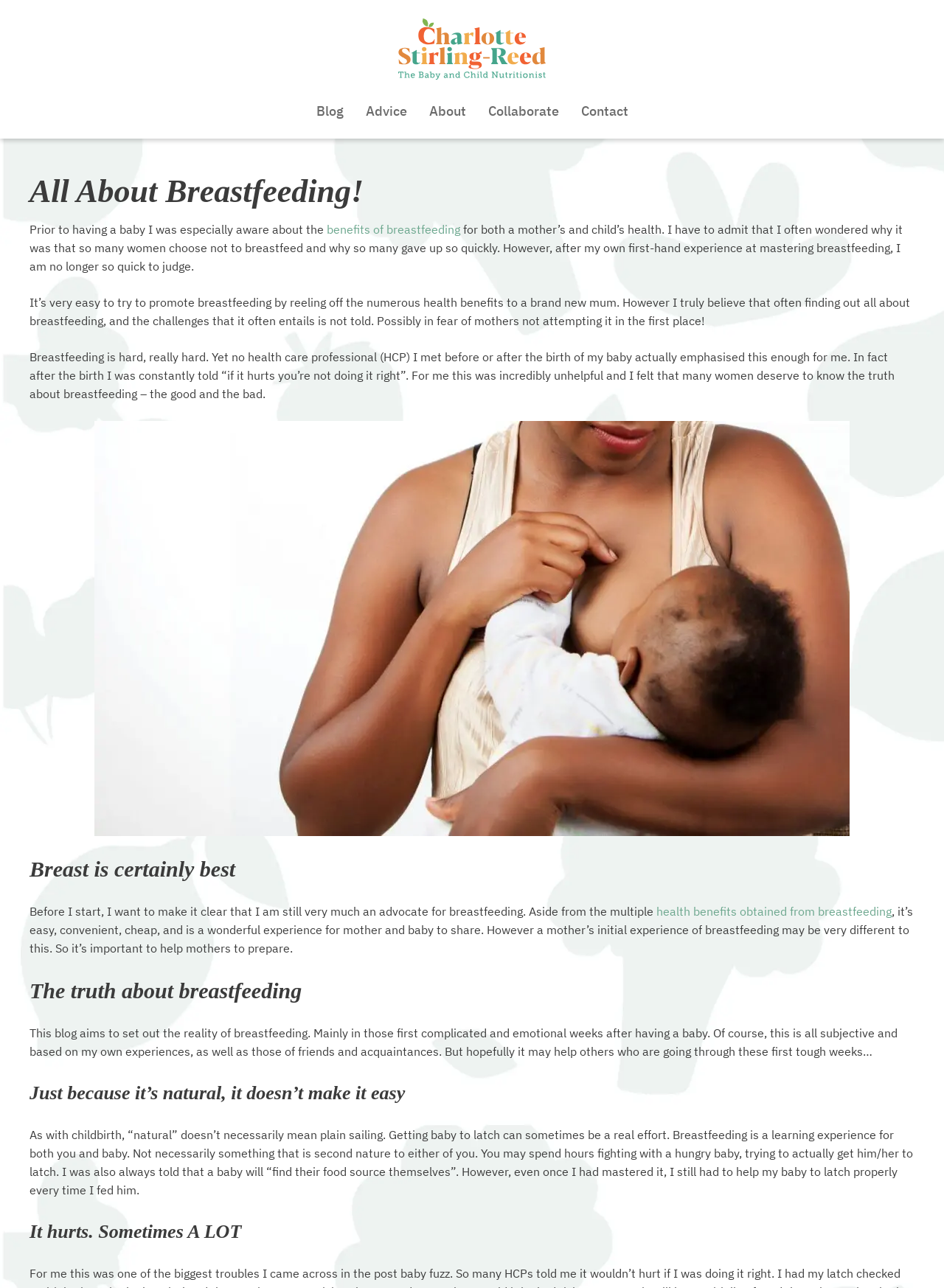What is the author's opinion on the phrase 'breast is best'? Based on the image, give a response in one word or a short phrase.

Still an advocate